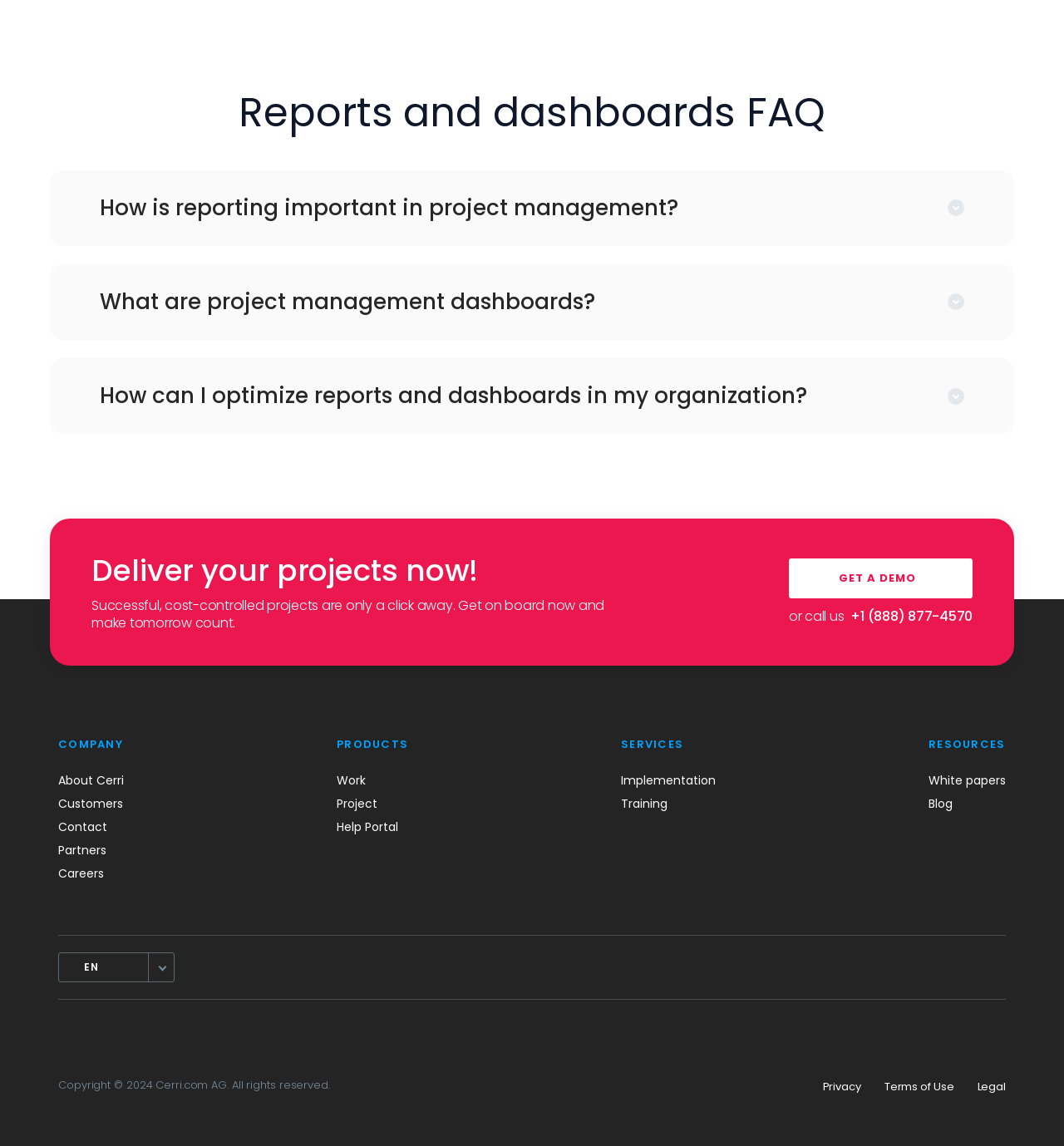How many language options are there on this webpage?
Give a one-word or short phrase answer based on the image.

1